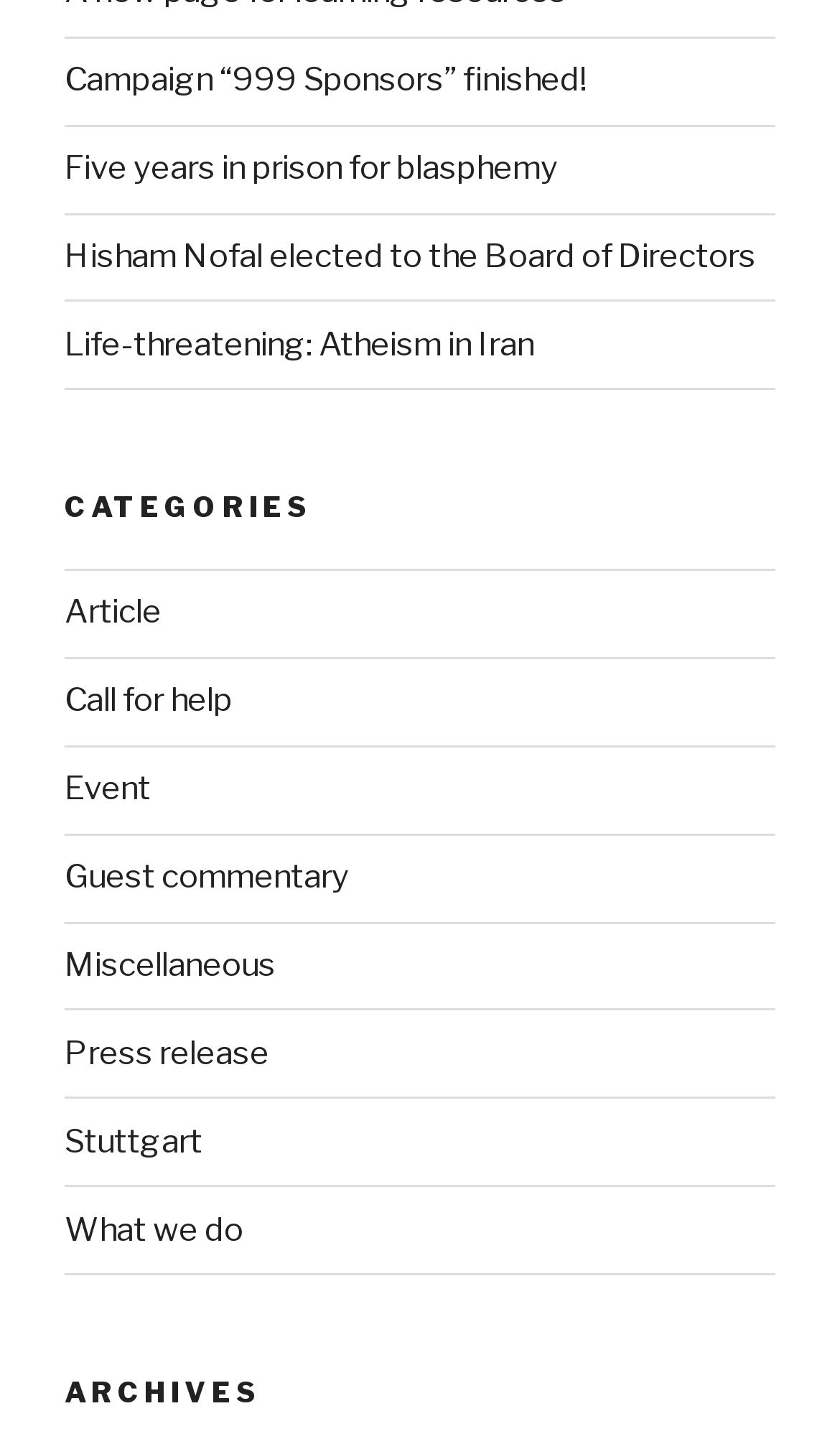How many categories are available?
Look at the screenshot and give a one-word or phrase answer.

9